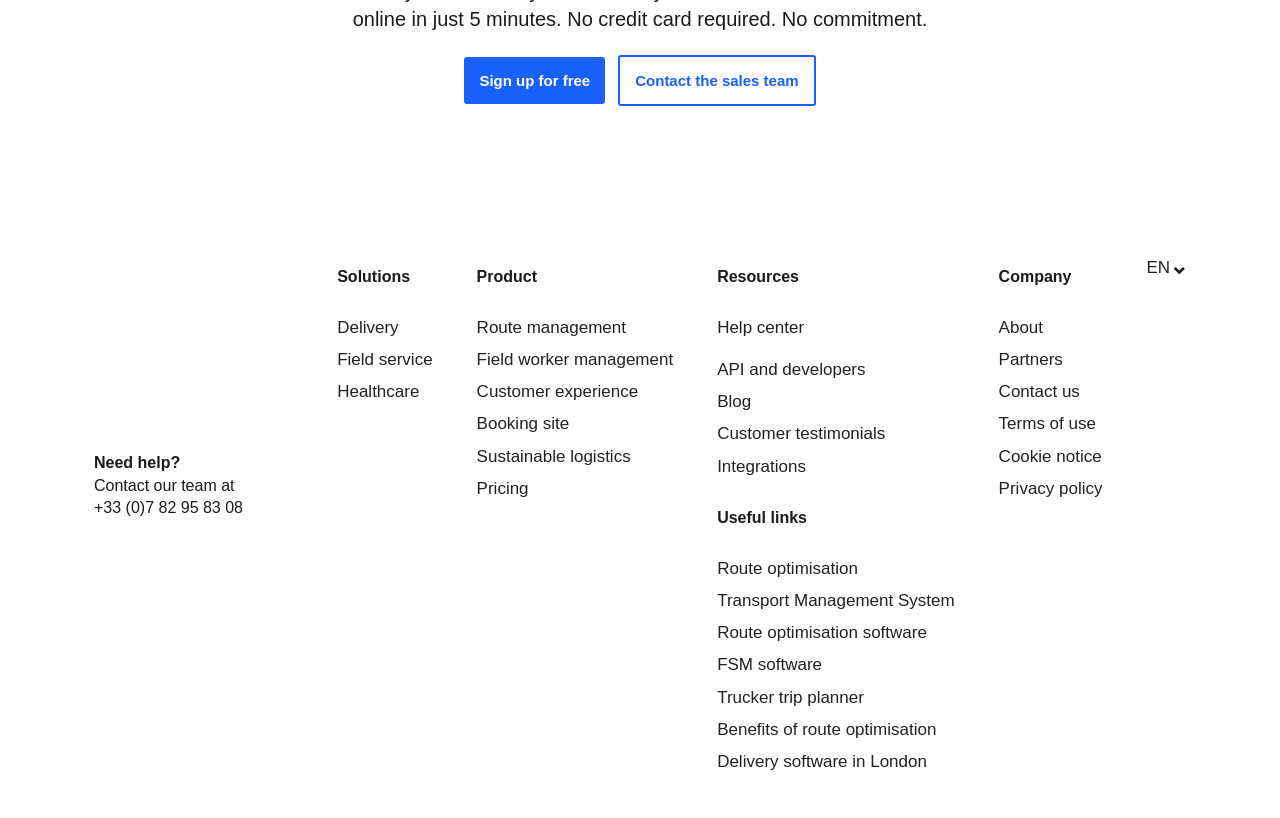Find the bounding box coordinates of the element you need to click on to perform this action: 'Read the blog'. The coordinates should be represented by four float values between 0 and 1, in the format [left, top, right, bottom].

[0.545, 0.472, 0.707, 0.512]